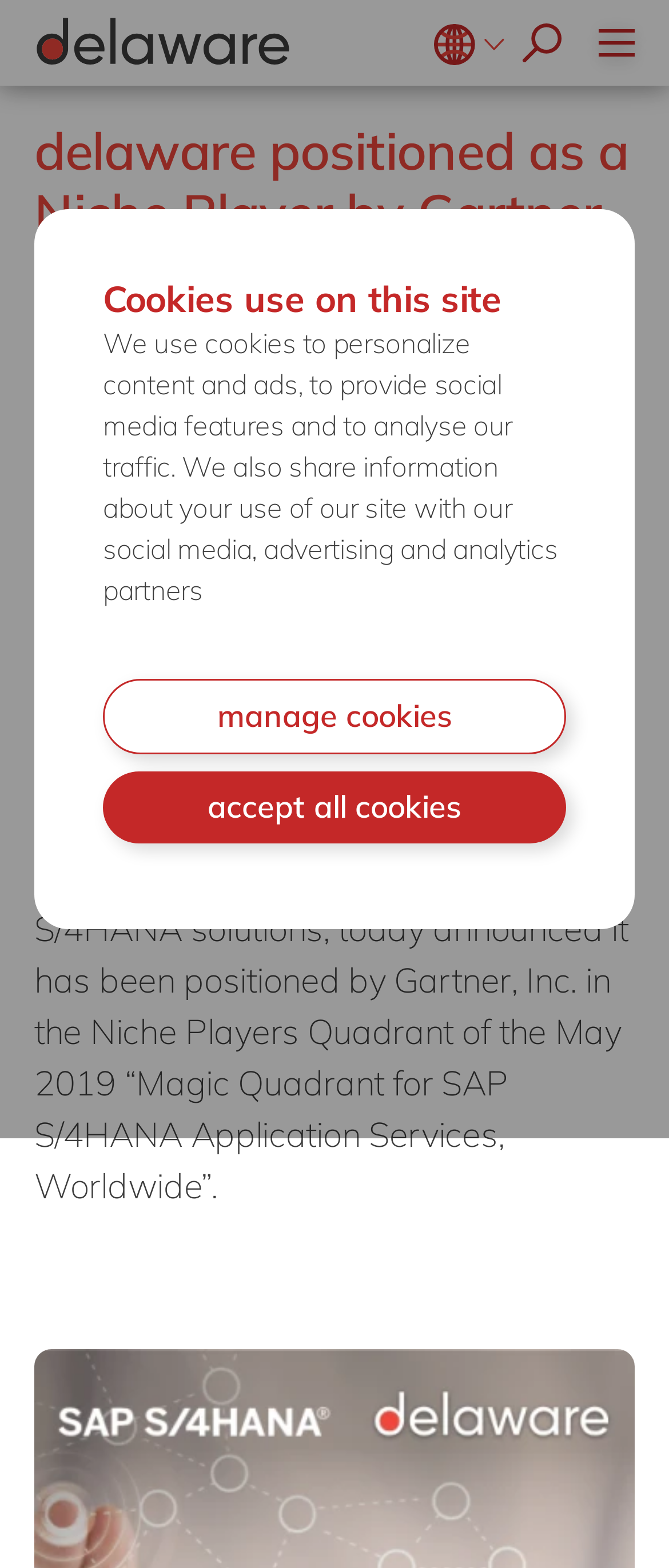Please determine the bounding box coordinates for the element with the description: "Projects".

[0.09, 0.041, 0.91, 0.08]